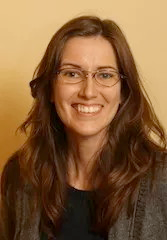Respond with a single word or short phrase to the following question: 
What is the woman's profession?

academic/physicist